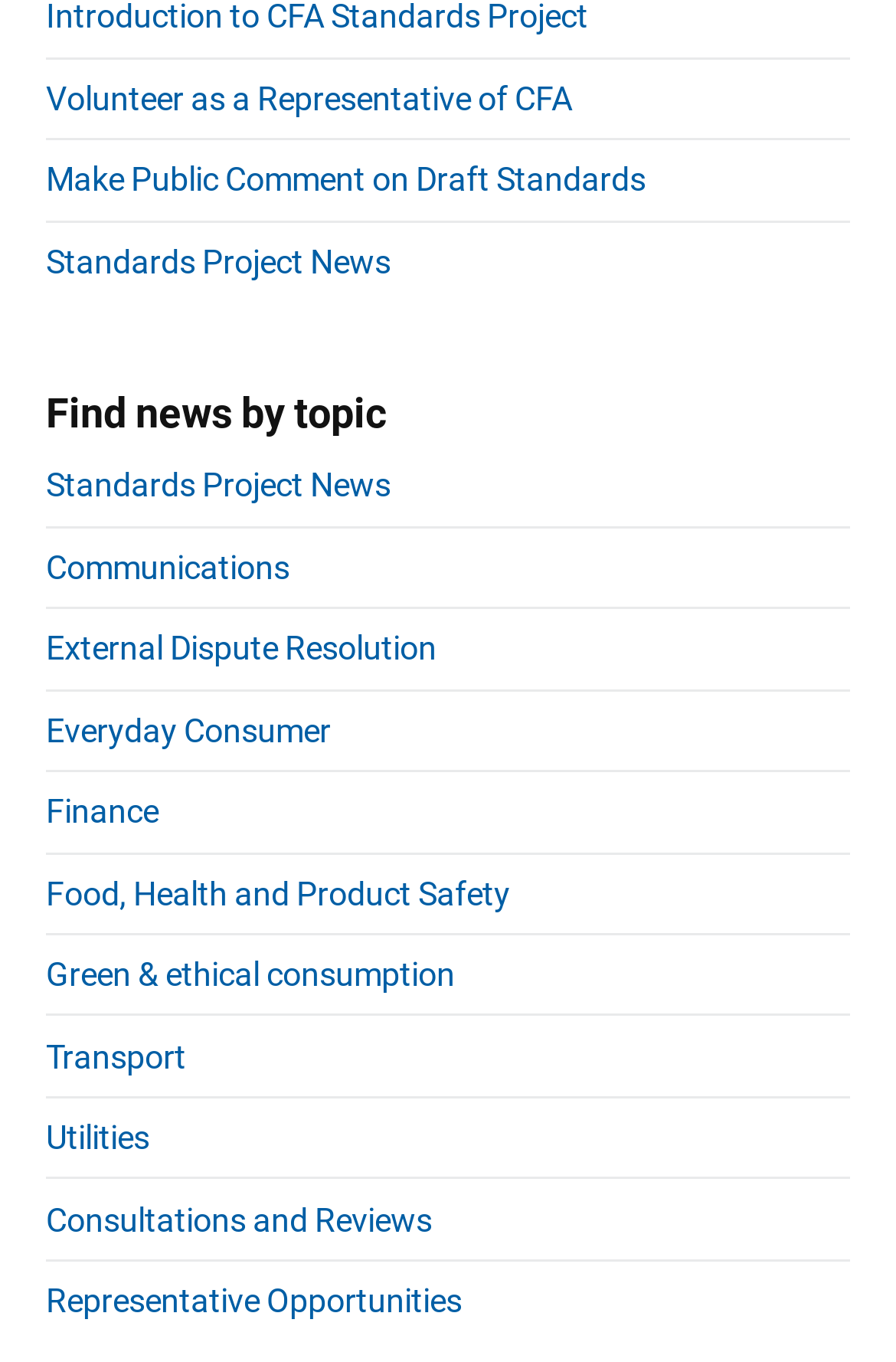Determine the bounding box coordinates for the region that must be clicked to execute the following instruction: "Participate in public comment on draft standards".

[0.051, 0.119, 0.721, 0.146]